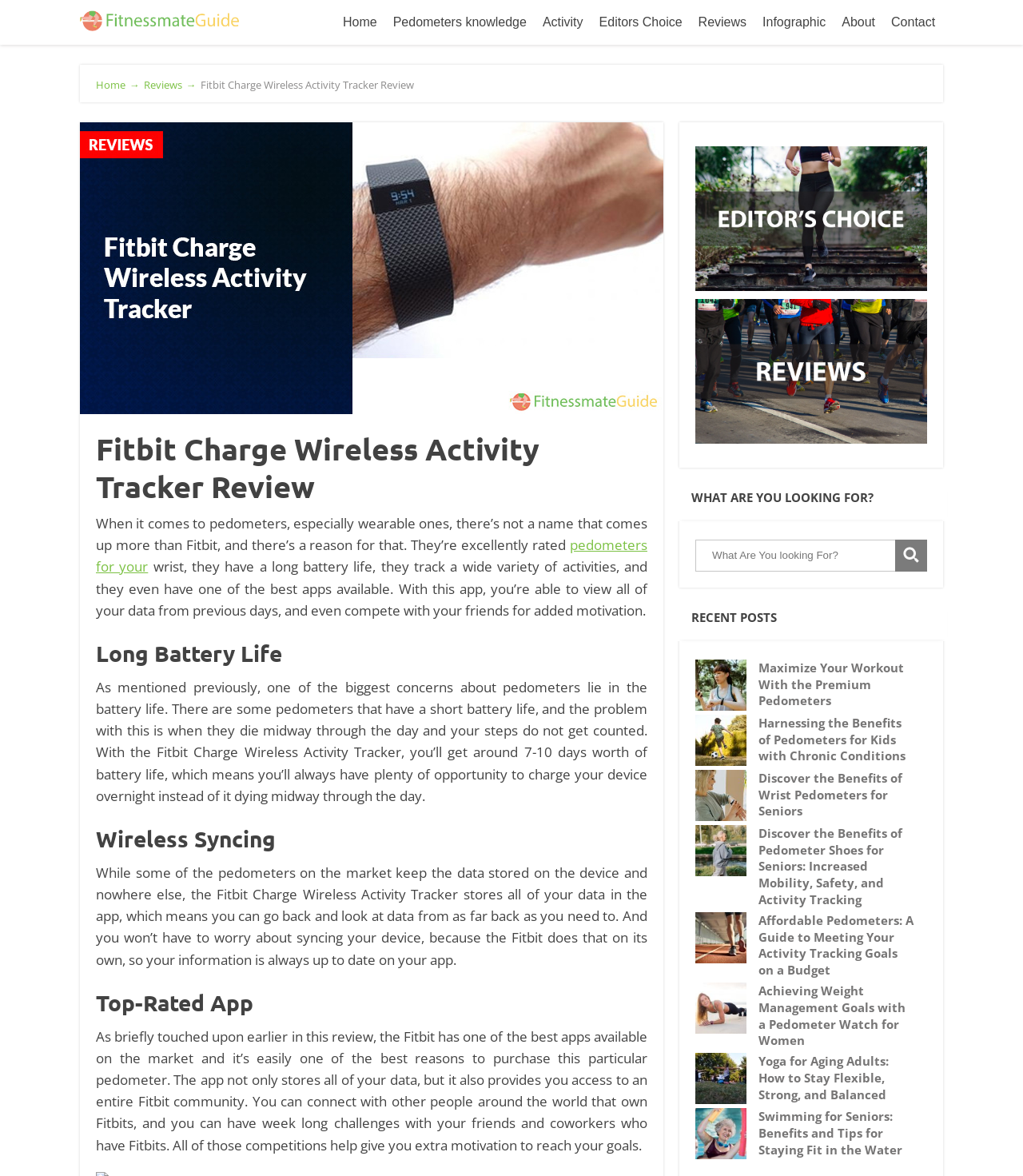Identify the bounding box coordinates for the region of the element that should be clicked to carry out the instruction: "View the 'Maximize Your Workout With the Premium Pedometers' post". The bounding box coordinates should be four float numbers between 0 and 1, i.e., [left, top, right, bottom].

[0.741, 0.561, 0.893, 0.603]